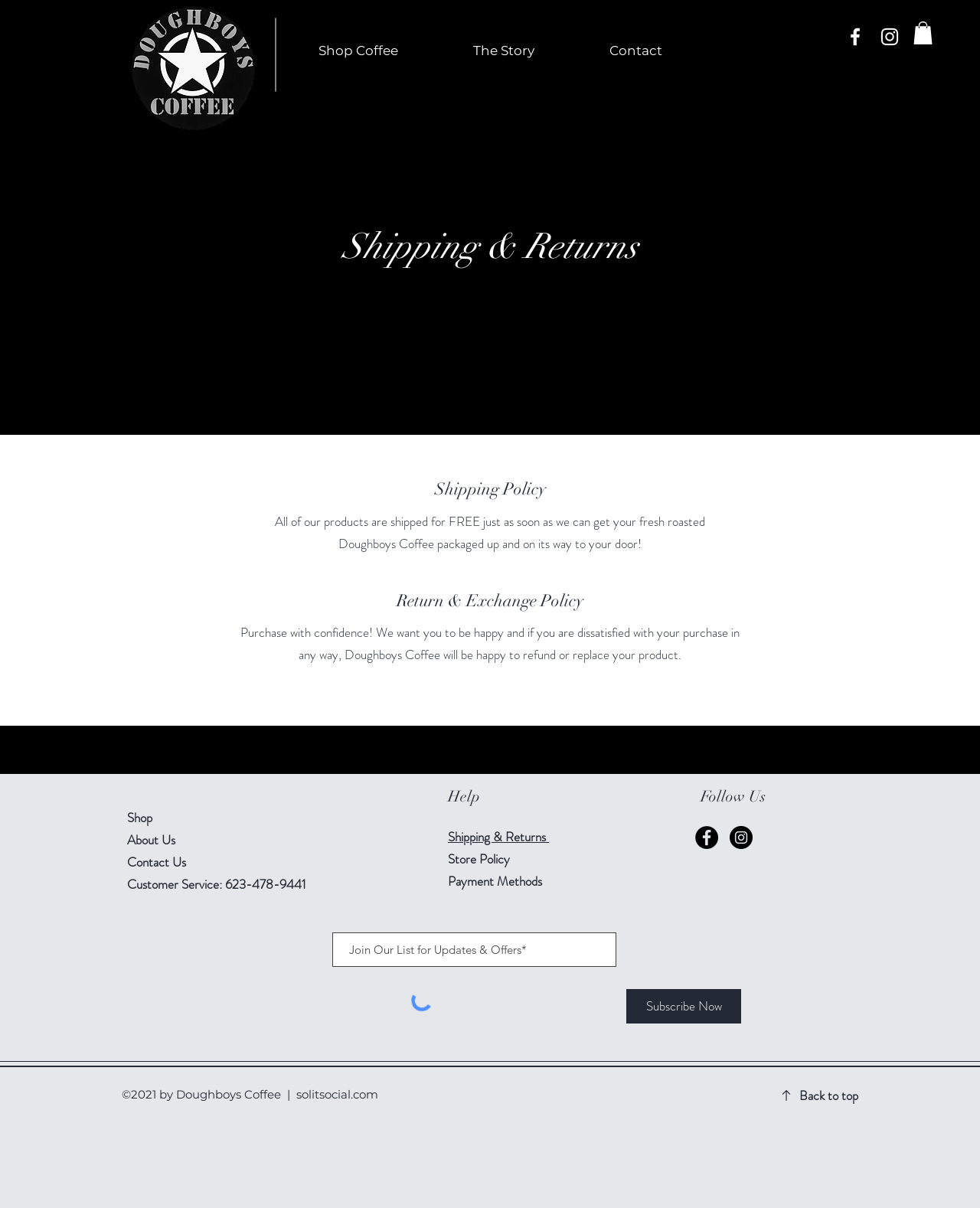Describe the webpage meticulously, covering all significant aspects.

The webpage is about the shipping and returns policy of Doughboys Coffee. At the top right corner, there is a button and an image, likely a logo or a navigation icon. Below it, there is a social bar with links to Facebook and Instagram, accompanied by their respective icons.

On the top left, there is a logo of Doughboys Coffee, and next to it, a navigation menu with links to "Shop Coffee", "The Story", and "Contact". 

The main content of the page is divided into two sections: "Shipping Policy" and "Return & Exchange Policy". The shipping policy section explains that all products are shipped for free, and the return and exchange policy section states that purchases can be refunded or replaced if customers are dissatisfied.

Below the main content, there are links to "Shop", "About Us", and "Contact Us", as well as a customer service phone number. There is also a section with links to "Shipping & Returns", "Store Policy", and "Payment Methods".

On the right side of the page, there is another social bar with links to Facebook and Instagram, accompanied by their respective icons. Below it, there is a textbox to join a list for updates and offers, and a "Subscribe Now" button.

At the bottom of the page, there is a copyright notice and a link to "Back to top".